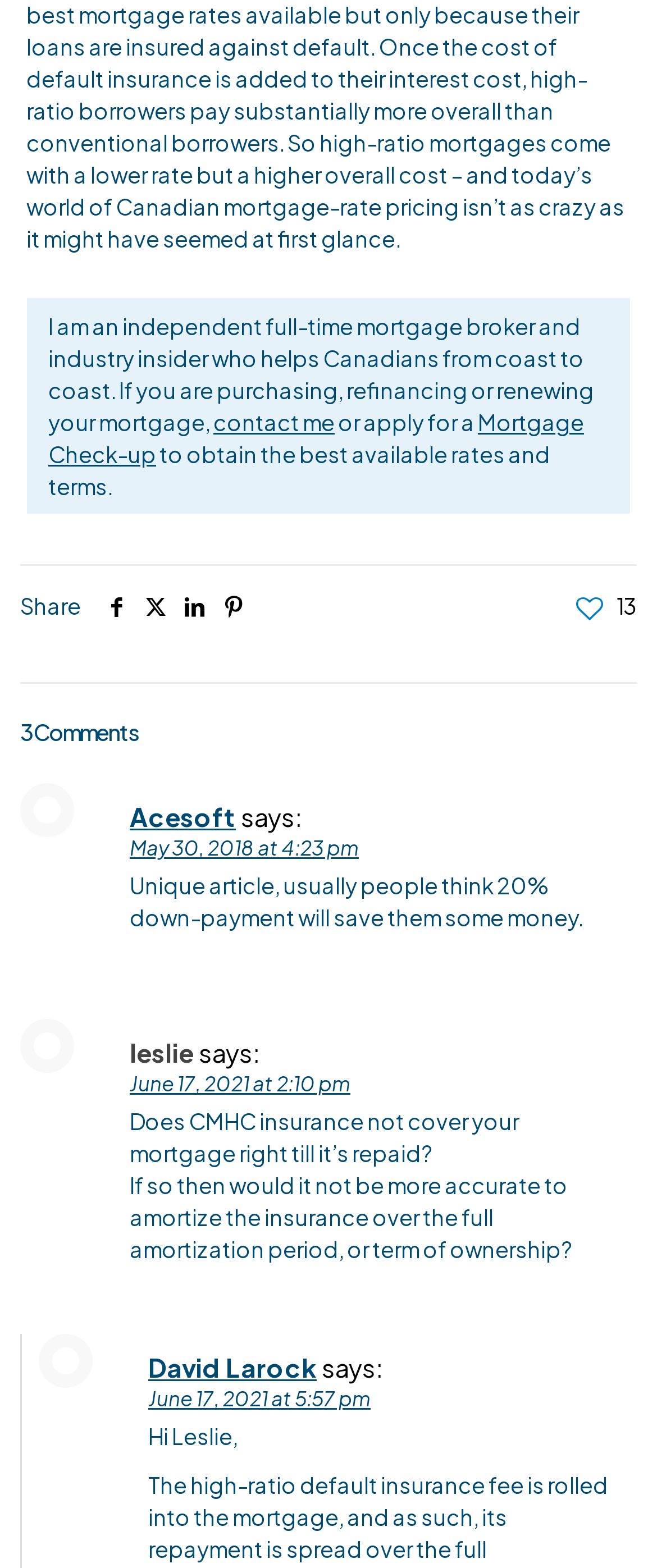Use one word or a short phrase to answer the question provided: 
What social media platforms are available for sharing?

Facebook, Twitter, LinkedIn, Pinterest